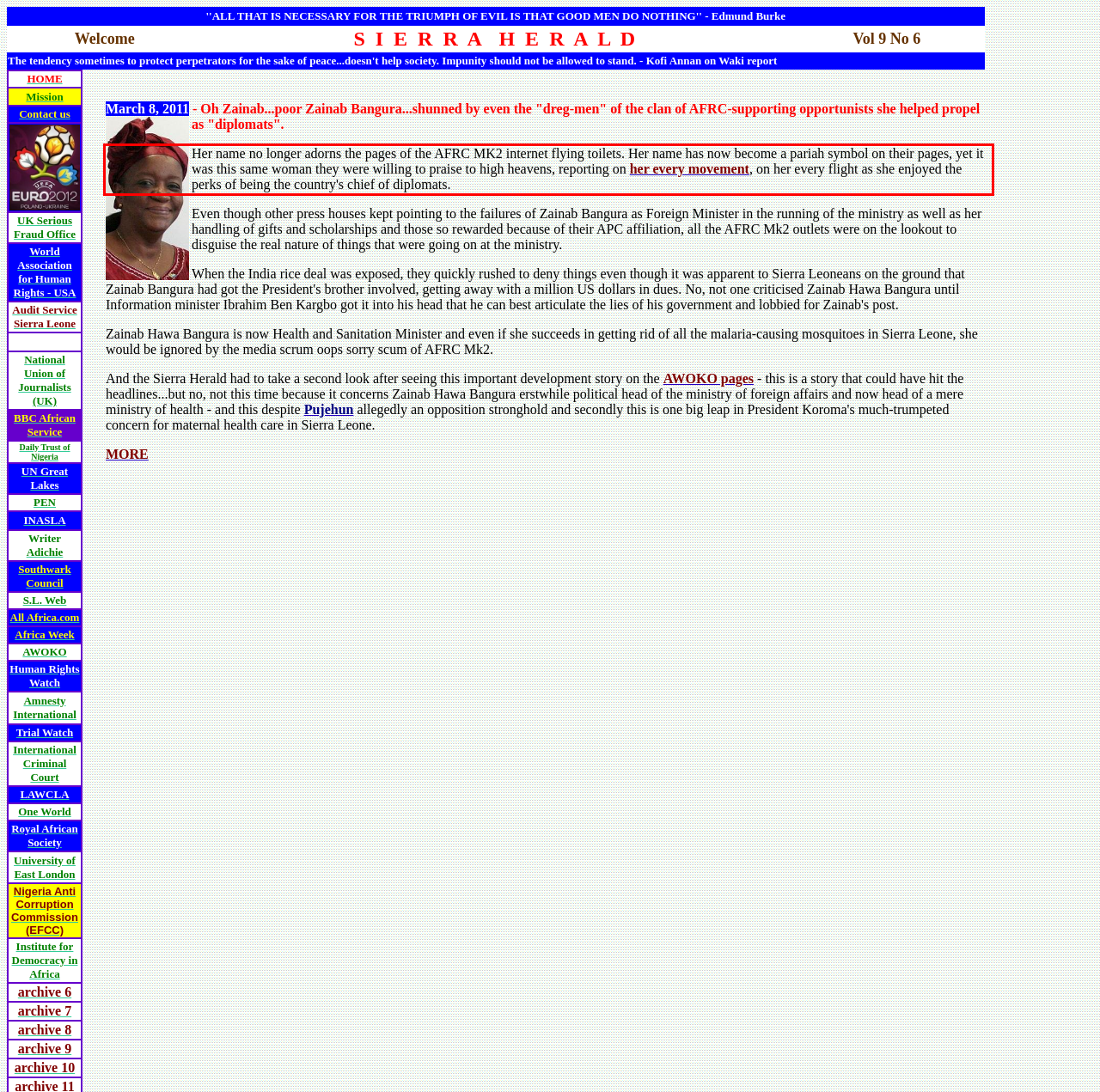You are provided with a webpage screenshot that includes a red rectangle bounding box. Extract the text content from within the bounding box using OCR.

Her name no longer adorns the pages of the AFRC MK2 internet flying toilets. Her name has now become a pariah symbol on their pages, yet it was this same woman they were willing to praise to high heavens, reporting on her every movement, on her every flight as she enjoyed the perks of being the country's chief of diplomats.